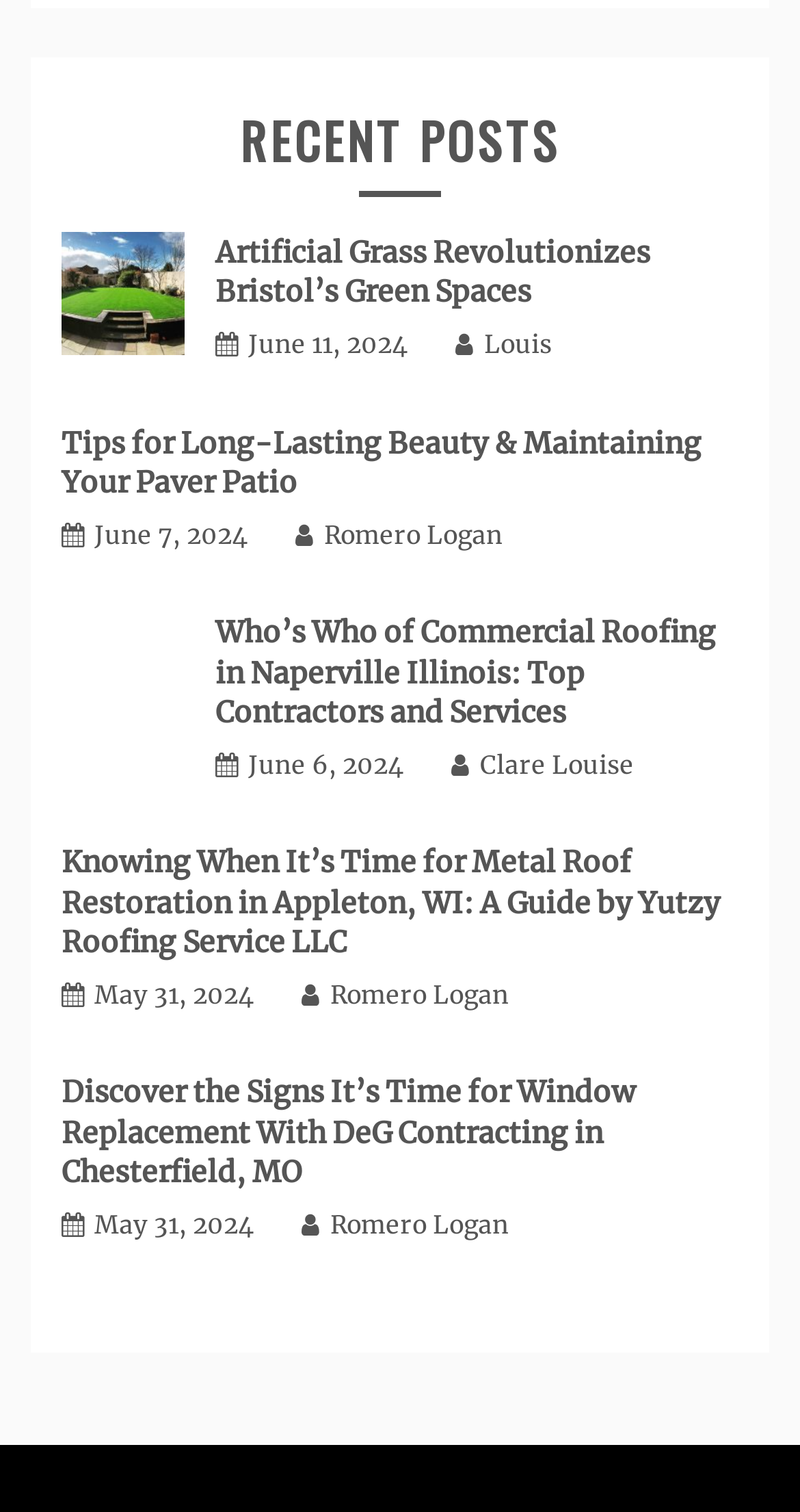Provide a thorough and detailed response to the question by examining the image: 
Who wrote the post on June 11, 2024?

The post on June 11, 2024 is identified by the link ' June 11, 2024' and the author is mentioned as 'Louis' in the adjacent link.